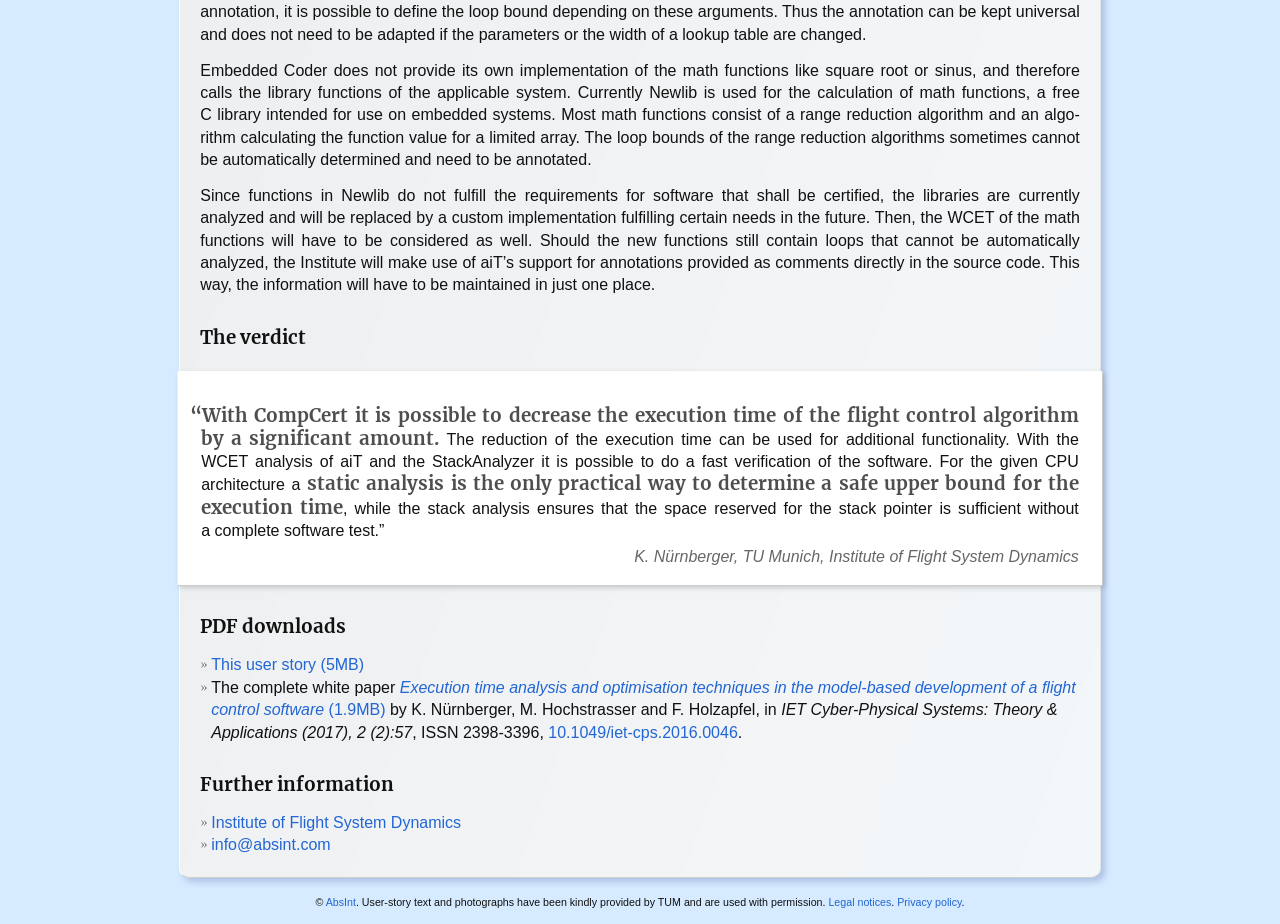Highlight the bounding box coordinates of the region I should click on to meet the following instruction: "Contact AbsInt".

[0.254, 0.97, 0.278, 0.983]